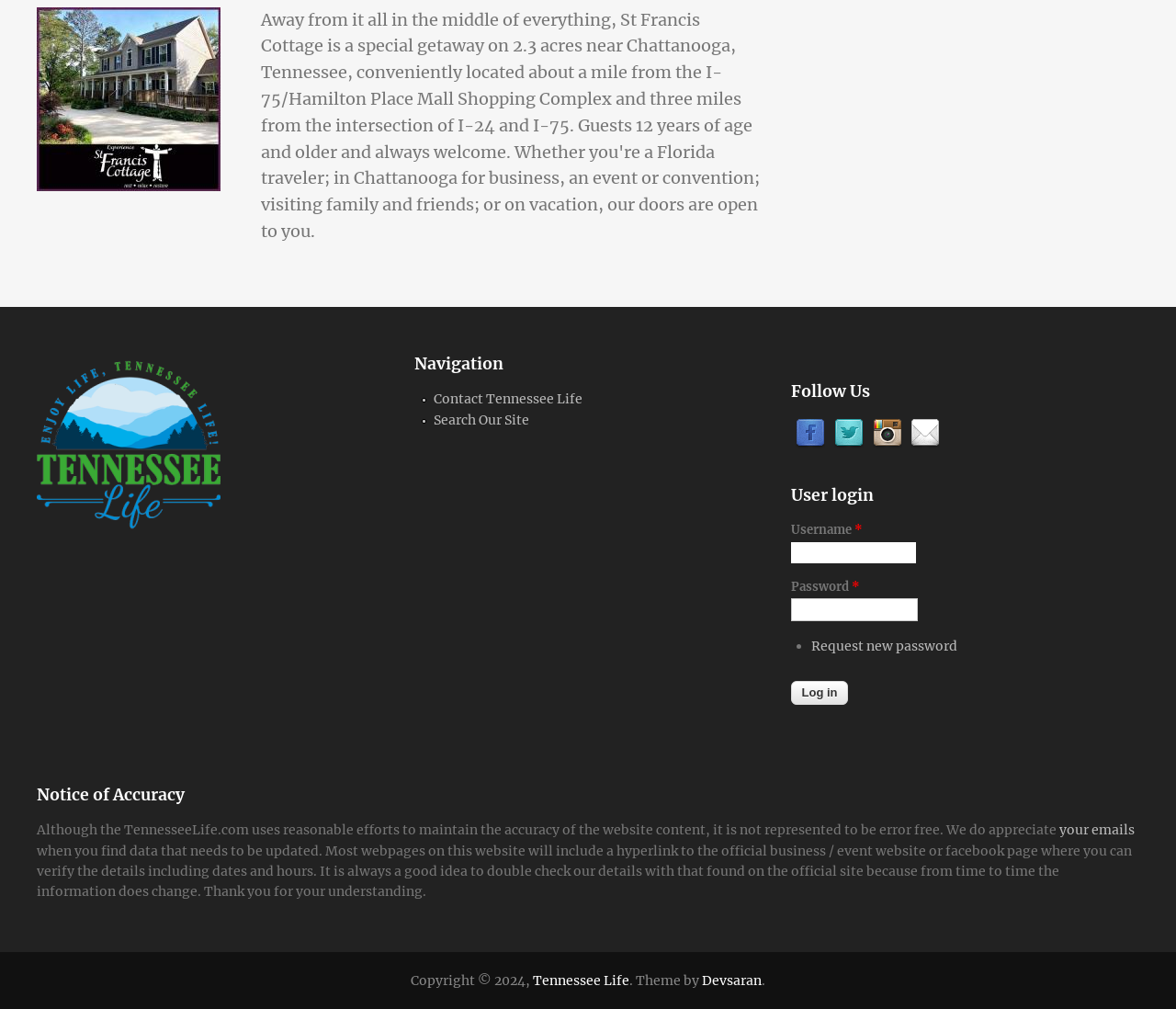Please find the bounding box for the following UI element description. Provide the coordinates in (top-left x, top-left y, bottom-right x, bottom-right y) format, with values between 0 and 1: parent_node: Username * name="name"

[0.673, 0.537, 0.779, 0.558]